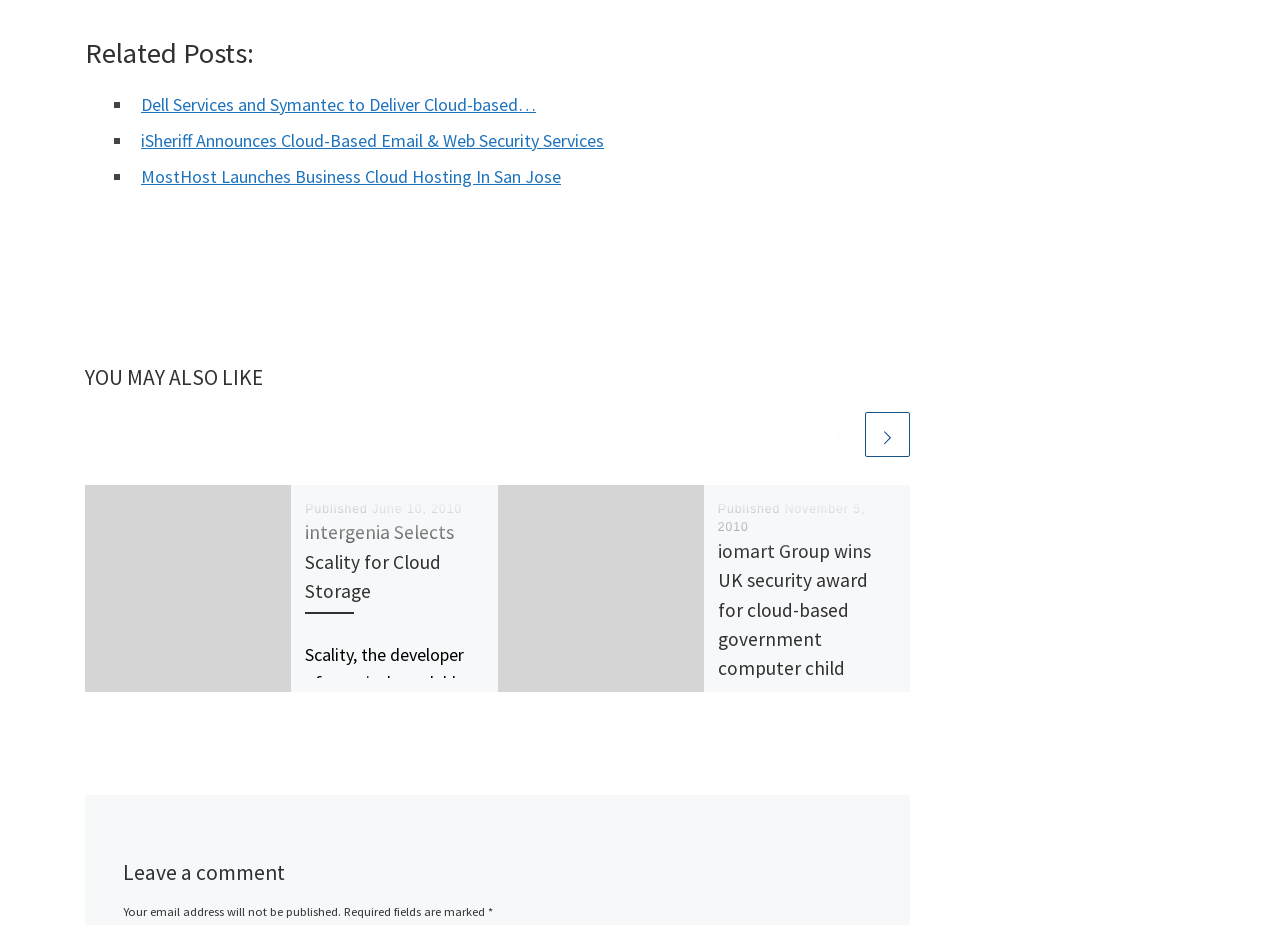Show the bounding box coordinates of the region that should be clicked to follow the instruction: "Click on 'Dell Services and Symantec to Deliver Cloud-based…'."

[0.11, 0.1, 0.419, 0.125]